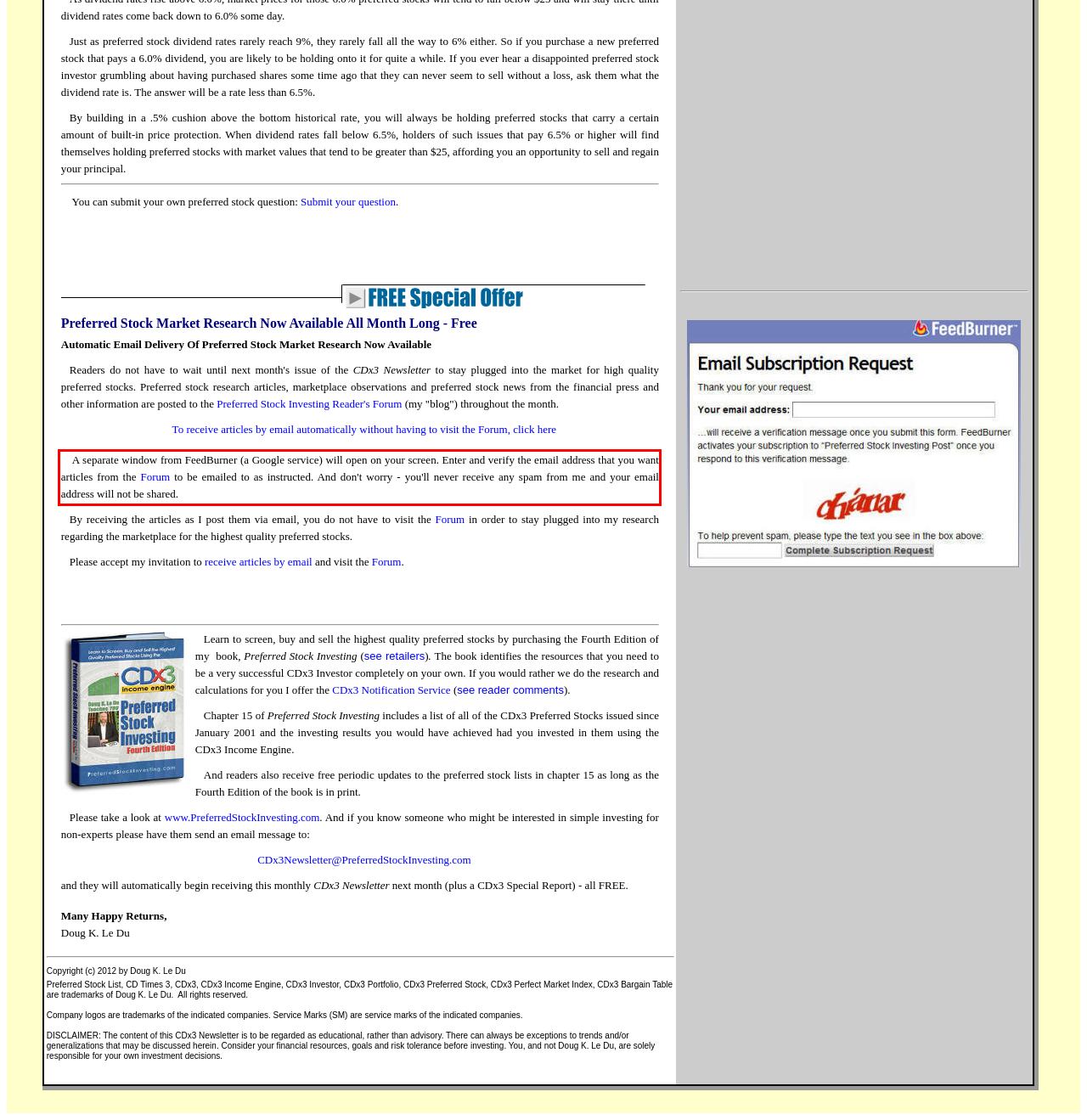Given a screenshot of a webpage with a red bounding box, please identify and retrieve the text inside the red rectangle.

A separate window from FeedBurner (a Google service) will open on your screen. Enter and verify the email address that you want articles from the Forum to be emailed to as instructed. And don't worry - you'll never receive any spam from me and your email address will not be shared.